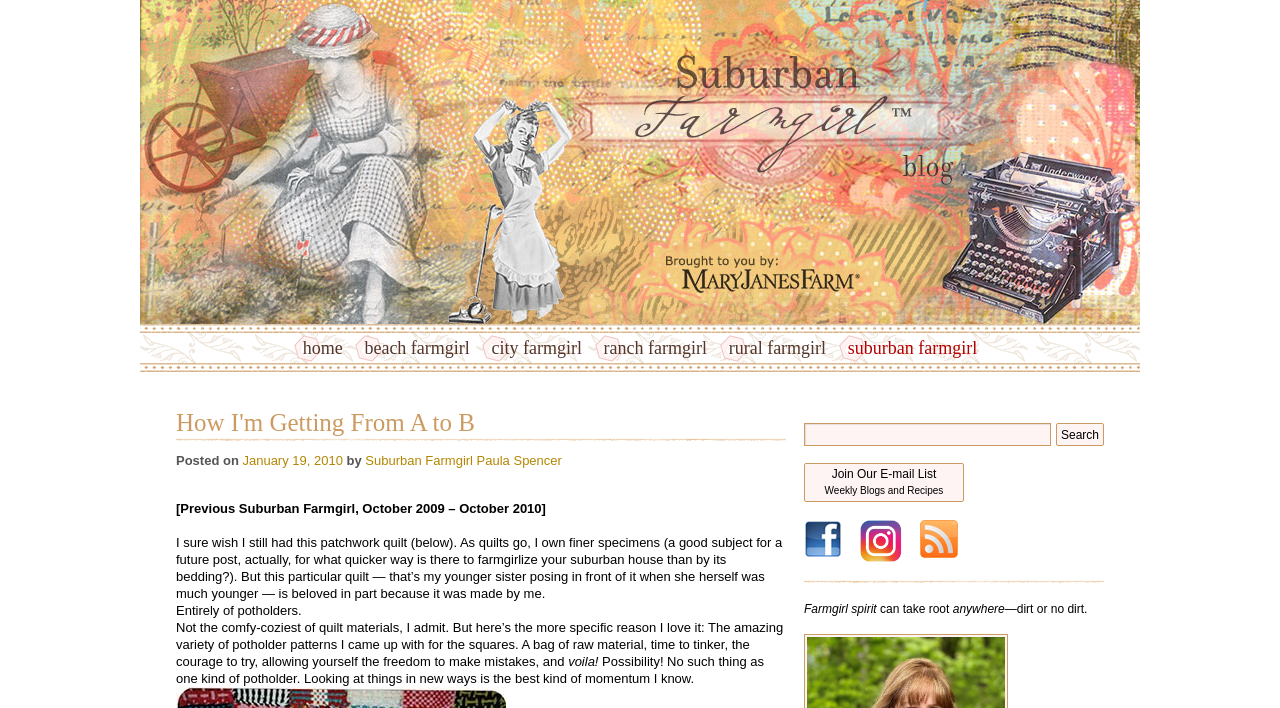Answer the following query concisely with a single word or phrase:
What is the author of the blog post?

Suburban Farmgirl